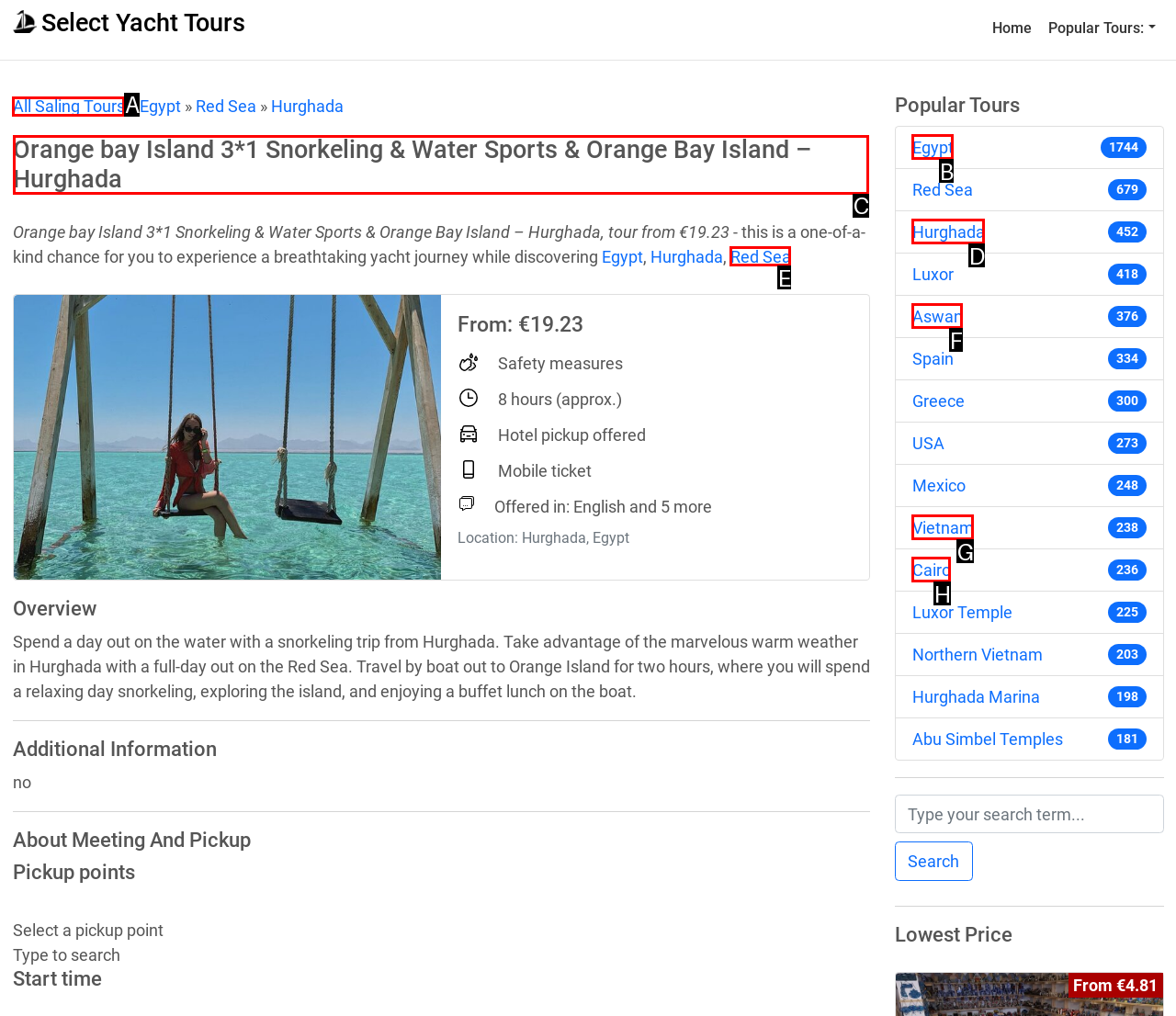Identify the appropriate choice to fulfill this task: View Orange bay Island 3*1 Snorkeling & Water Sports & Orange Bay Island - Hurghada tour details
Respond with the letter corresponding to the correct option.

C